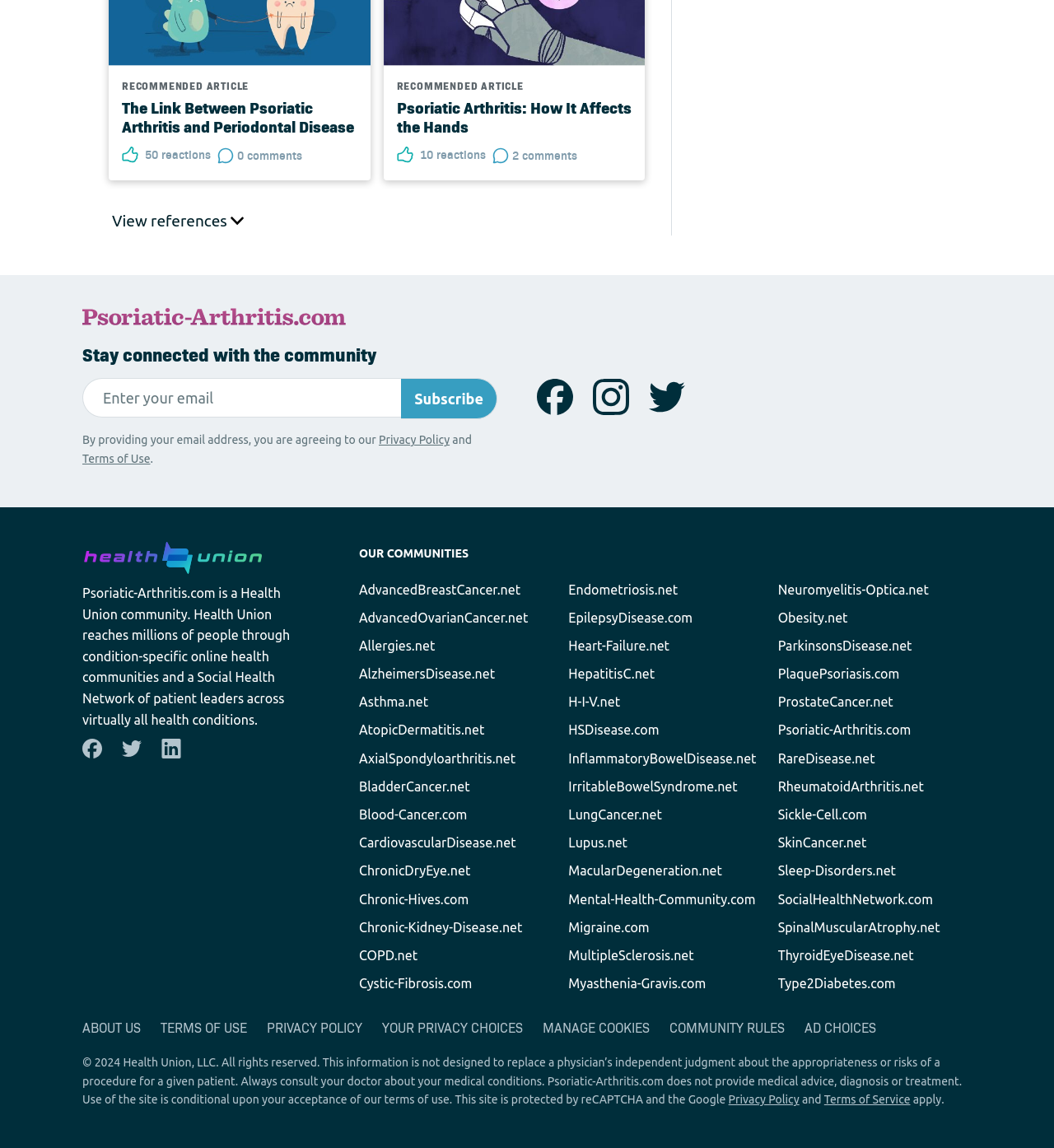Identify the bounding box coordinates of the section that should be clicked to achieve the task described: "Book online consultation".

None